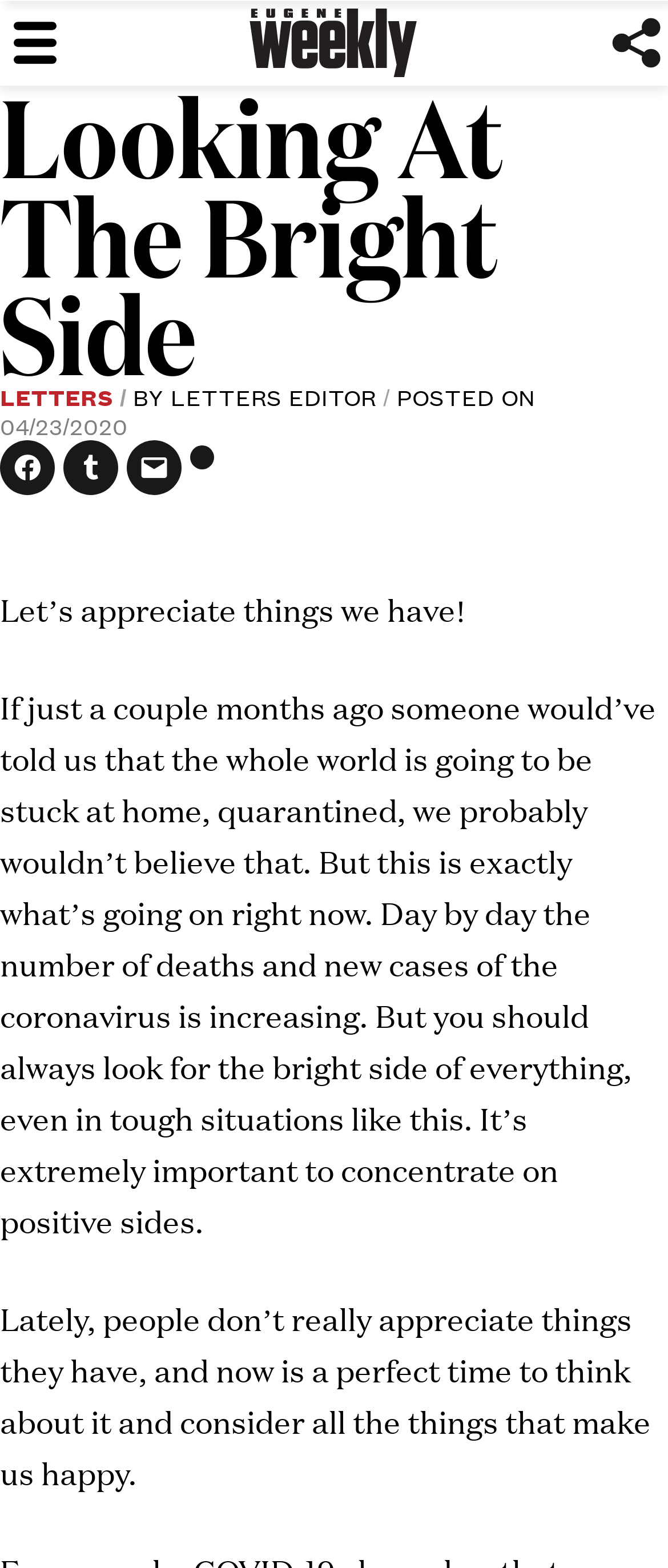Select the bounding box coordinates of the element I need to click to carry out the following instruction: "Click to share on Facebook".

[0.0, 0.28, 0.082, 0.315]